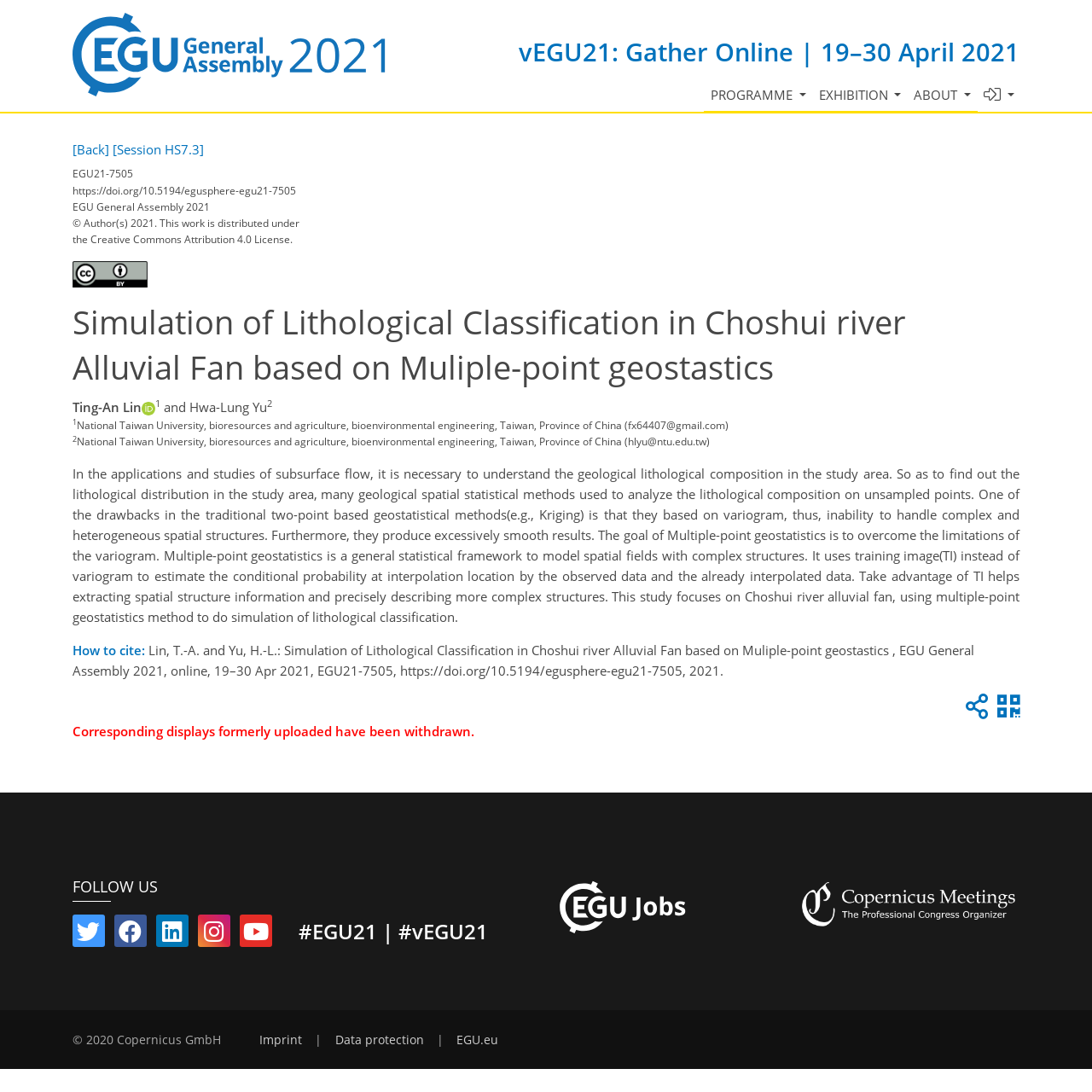Please specify the bounding box coordinates of the region to click in order to perform the following instruction: "Click the PROGRAMME button".

[0.645, 0.071, 0.744, 0.104]